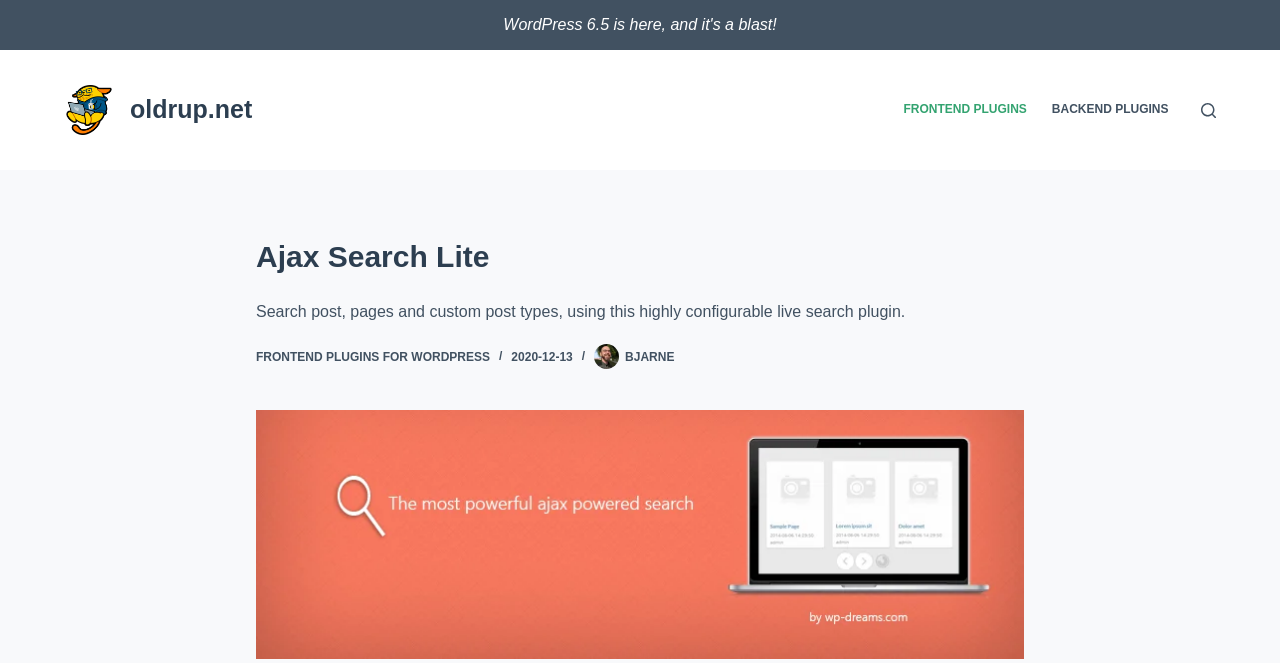Please locate the UI element described by "Backend plugins" and provide its bounding box coordinates.

[0.812, 0.075, 0.923, 0.256]